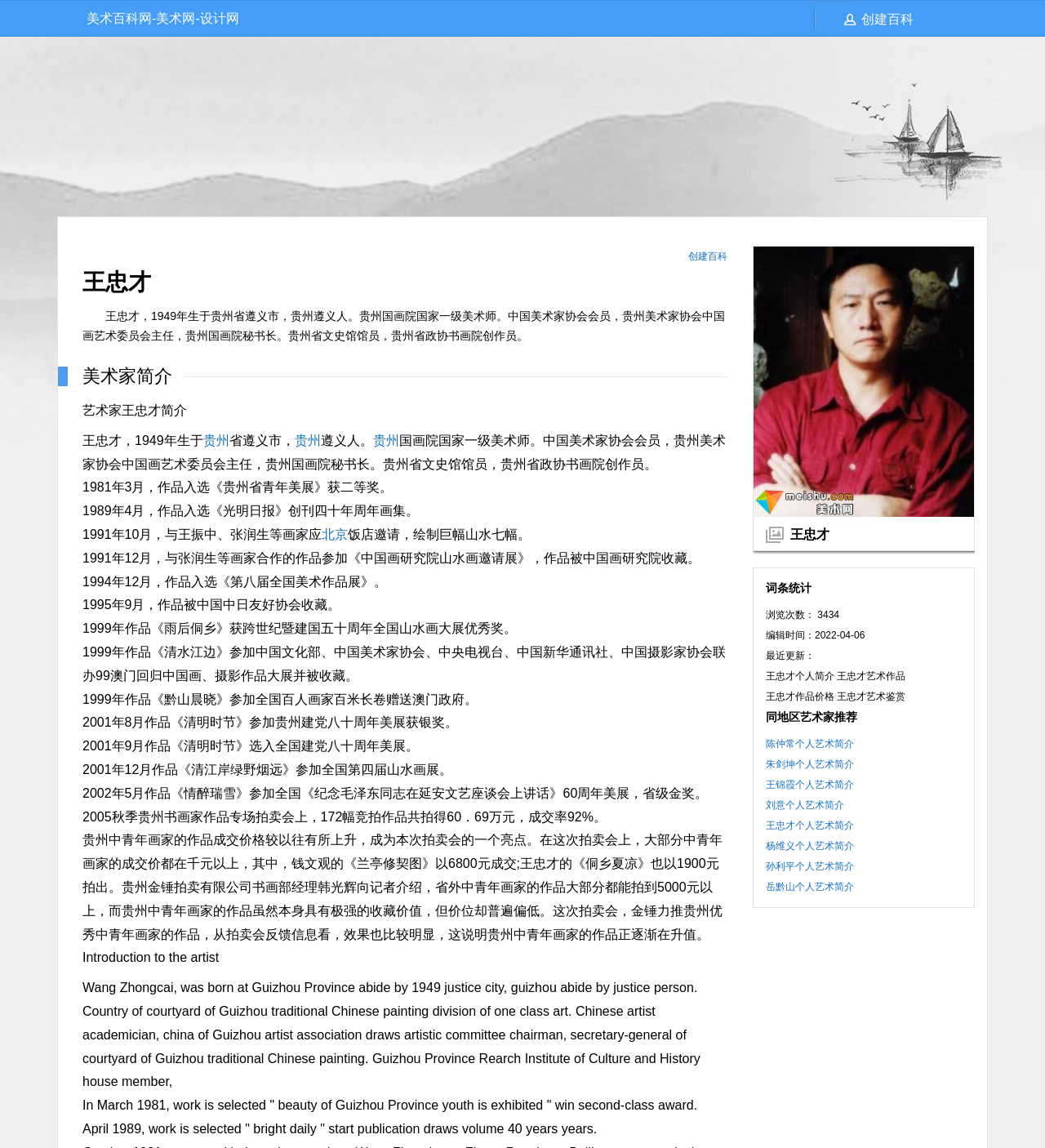Provide a single word or phrase answer to the question: 
What is the artist's position in the Guizhou National Painting Institute?

Secretary-General